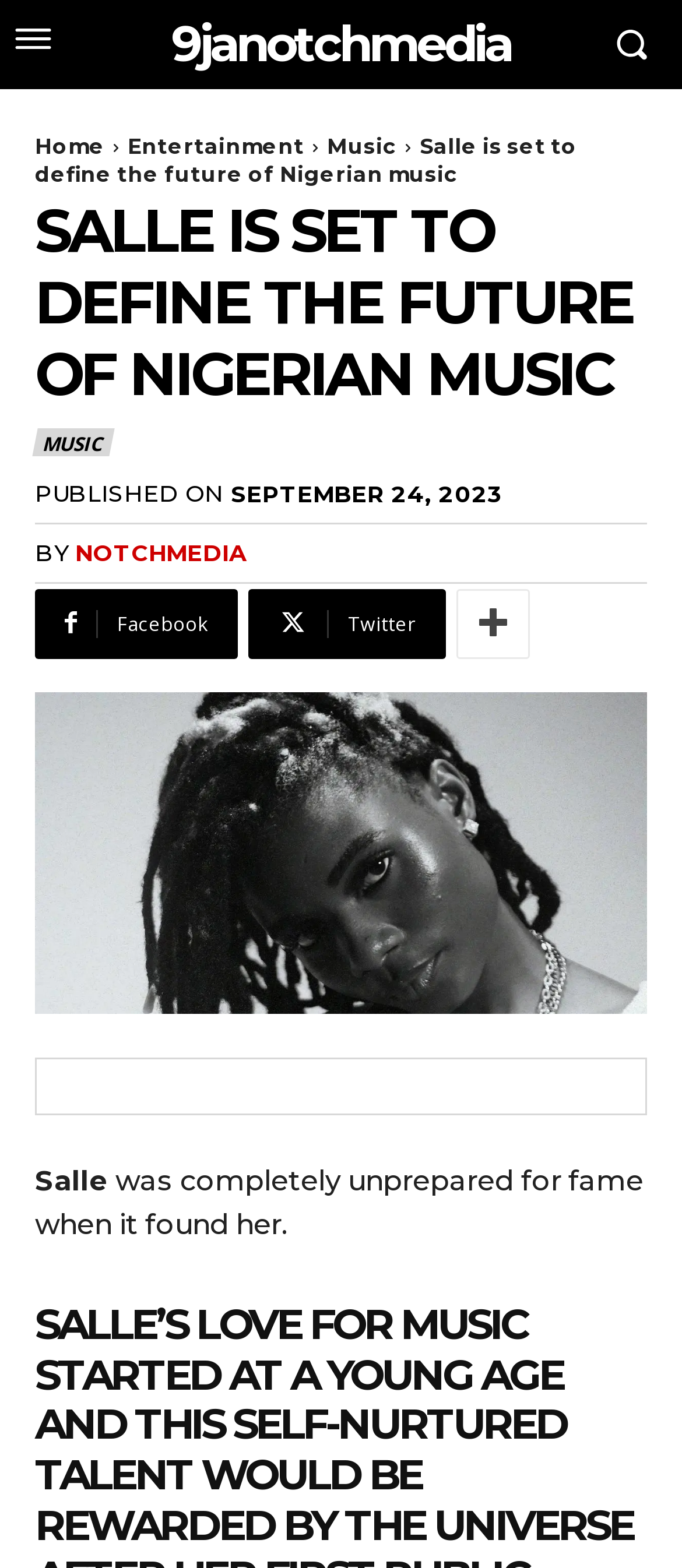Please determine the bounding box coordinates of the element's region to click in order to carry out the following instruction: "Visit the Music section". The coordinates should be four float numbers between 0 and 1, i.e., [left, top, right, bottom].

[0.479, 0.085, 0.582, 0.101]